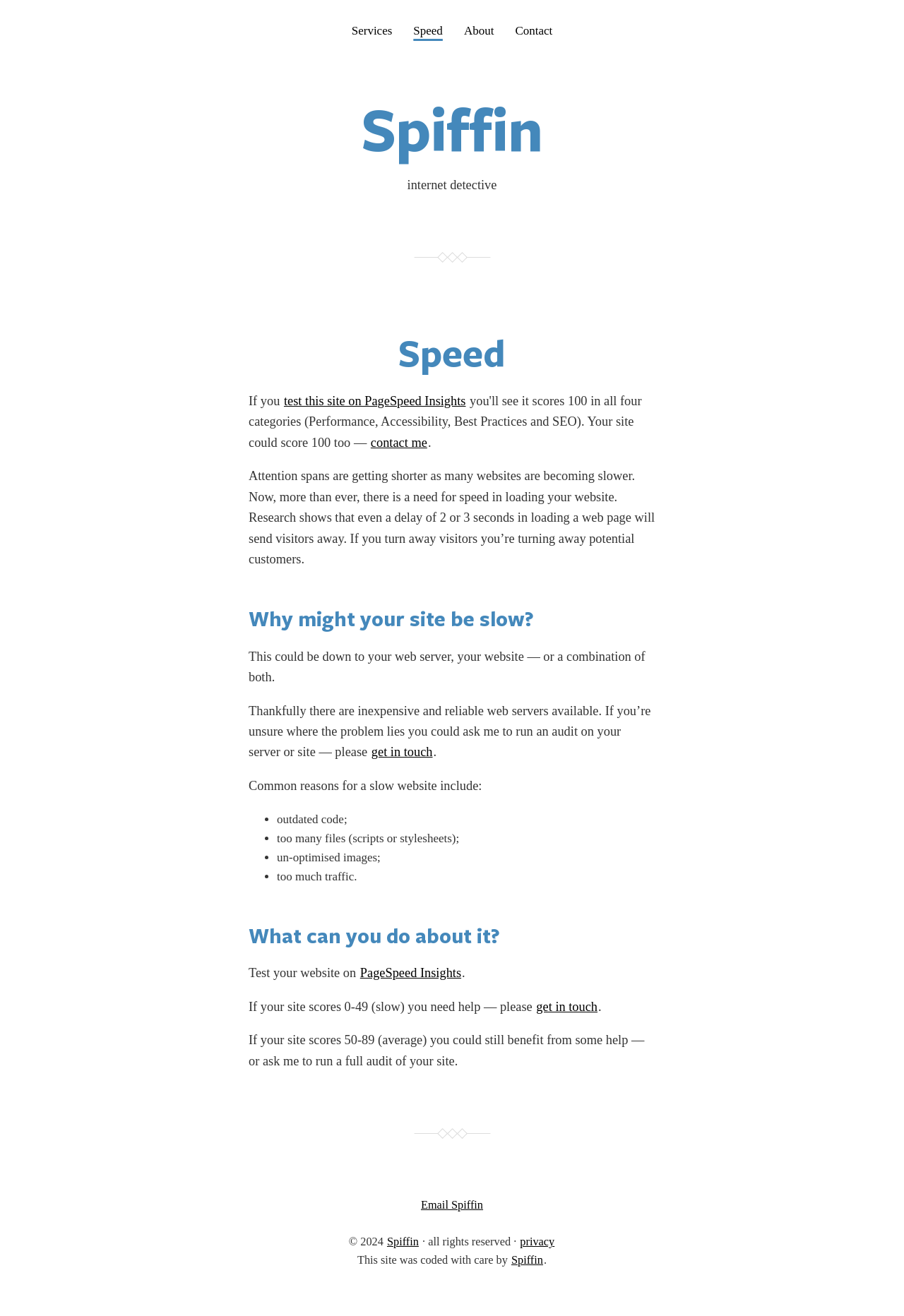Summarize the webpage comprehensively, mentioning all visible components.

The webpage is about Spiffin, an internet detective that helps speed up websites. At the top, there are four links: "Services", "Speed", "About", and "Contact", aligned horizontally. Below these links, there is a large heading "Spiffin" with a subtitle "internet detective". 

The main content of the webpage is divided into several sections. The first section has a heading "Speed" and discusses the importance of website speed, citing research that shows even a short delay in loading a webpage can lead to visitors leaving. There is a link to test the site on PageSpeed Insights and a call to action to contact the author.

The next section has a heading "Why might your site be slow?" and explains that the cause could be the web server, the website, or a combination of both. It offers an audit service to identify the problem.

The following section lists common reasons for a slow website, including outdated code, too many files, un-optimized images, and too much traffic. 

The next section has a heading "What can you do about it?" and advises testing the website on PageSpeed Insights. It provides guidance on what to do depending on the score, with links to get in touch with the author for help.

At the bottom of the webpage, there is a section with links to "Email Spiffin", "Spiffin", "privacy", and a statement about the site being coded with care by Spiffin. There is also a copyright notice.